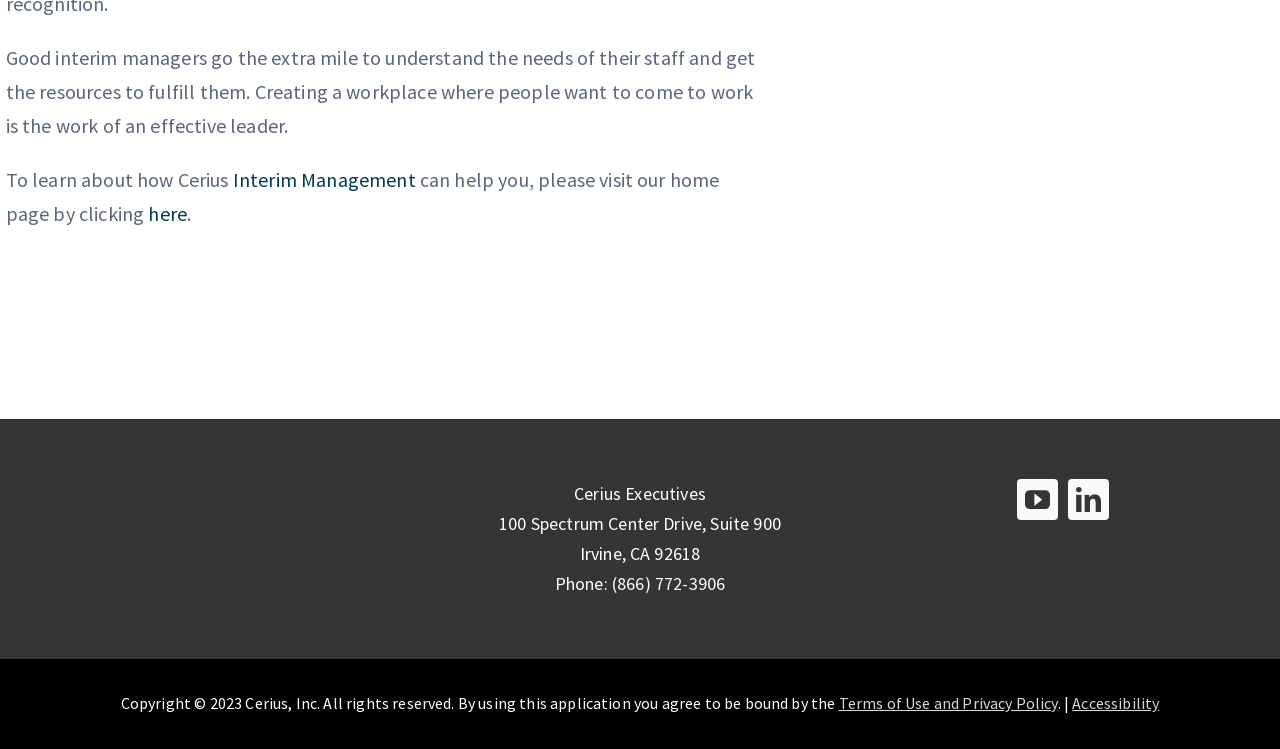Respond to the question below with a concise word or phrase:
What is the address of the company?

100 Spectrum Center Drive, Suite 900, Irvine, CA 92618